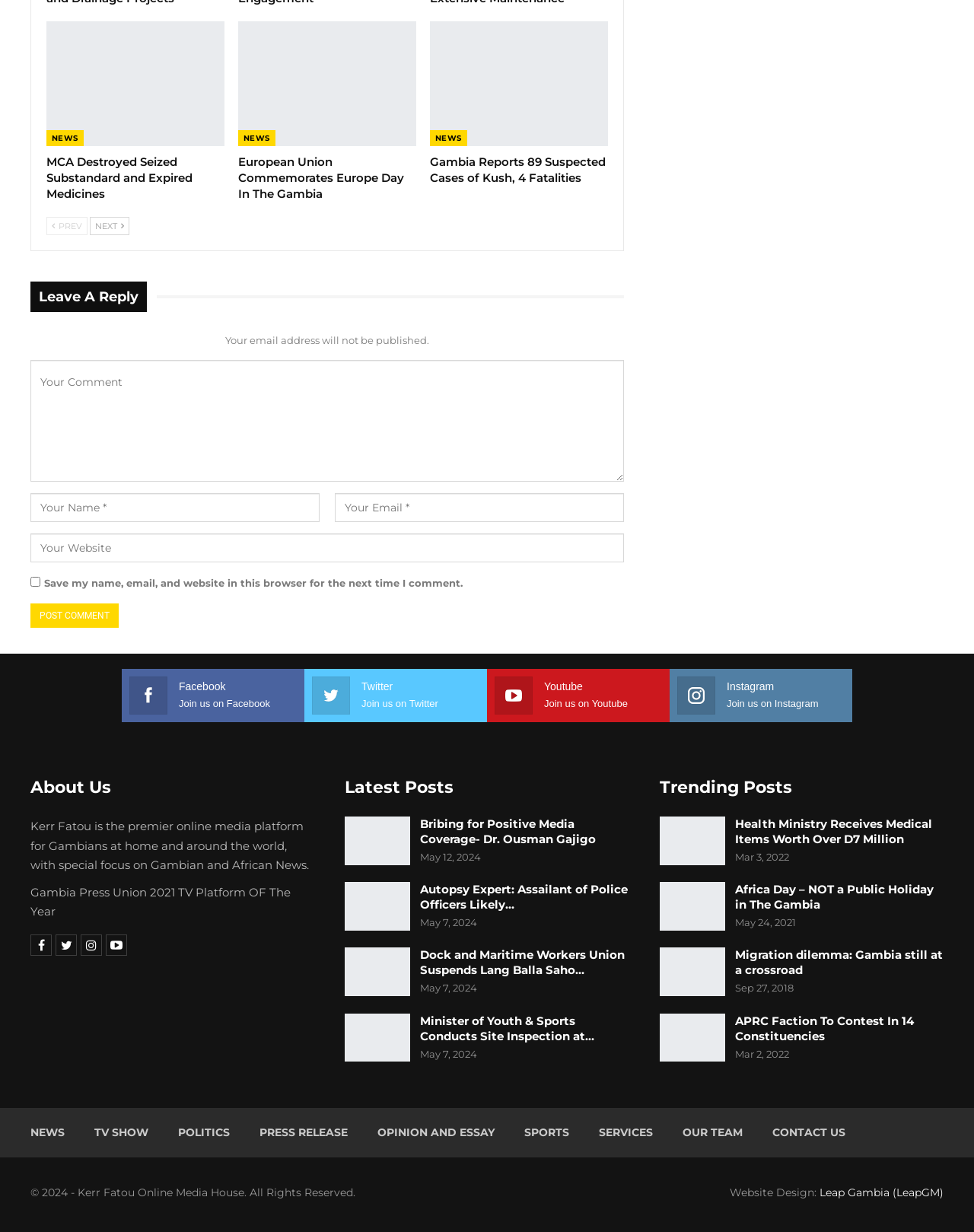What is the name of the online media platform?
Answer the question with a detailed explanation, including all necessary information.

The name of the online media platform can be found in the 'About Us' section of the webpage, which is located in the footer area. The text 'Kerr Fatou is the premier online media platform for Gambians at home and around the world, with special focus on Gambian and African News.' indicates that Kerr Fatou is the name of the online media platform.